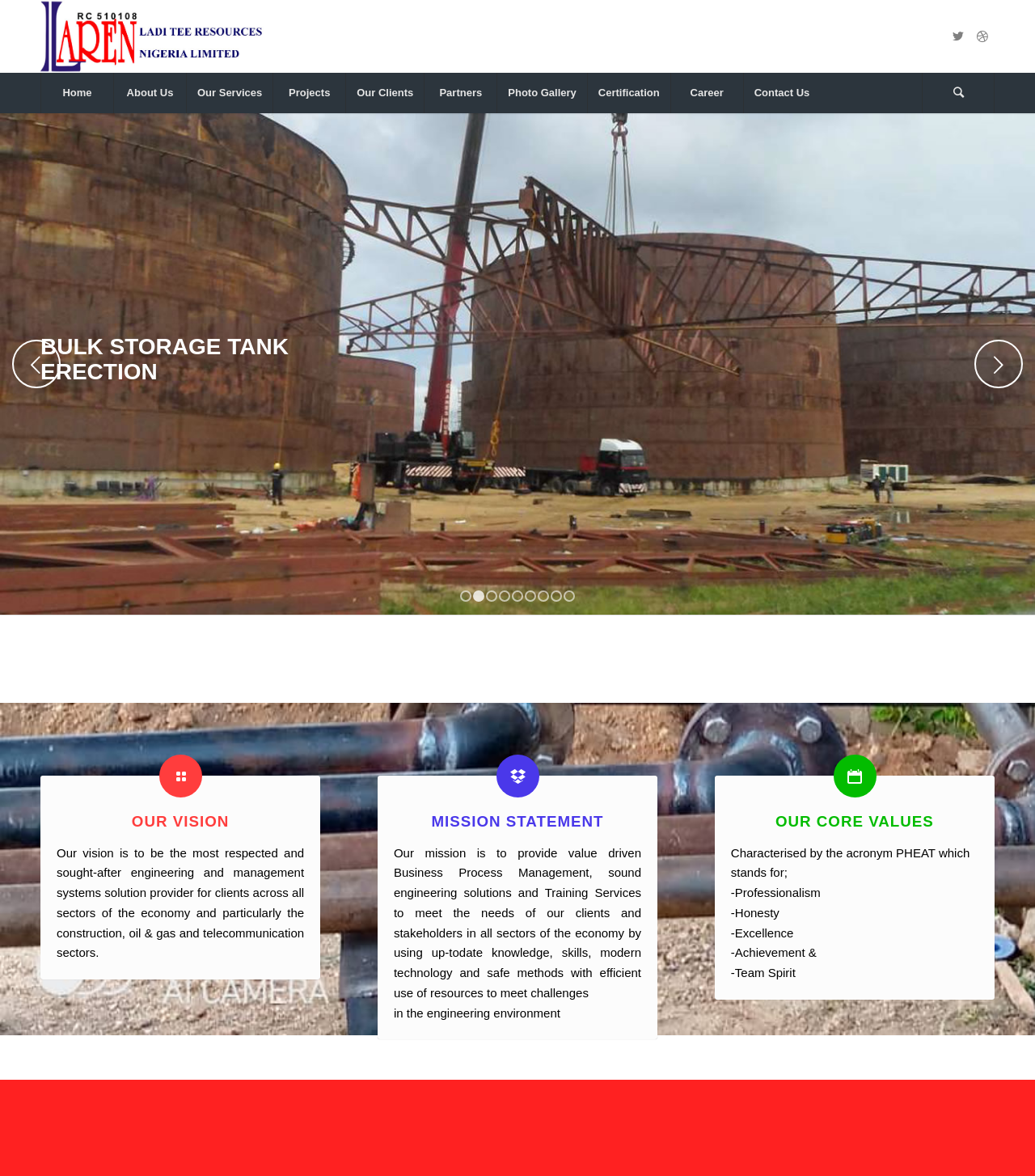Please answer the following question using a single word or phrase: 
What are LAREN's core values?

PHEAT